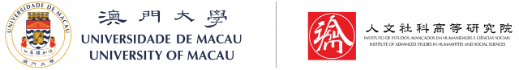Use a single word or phrase to answer the question: What does the modern format of the logos reflect?

Commitment to innovative research and collaboration